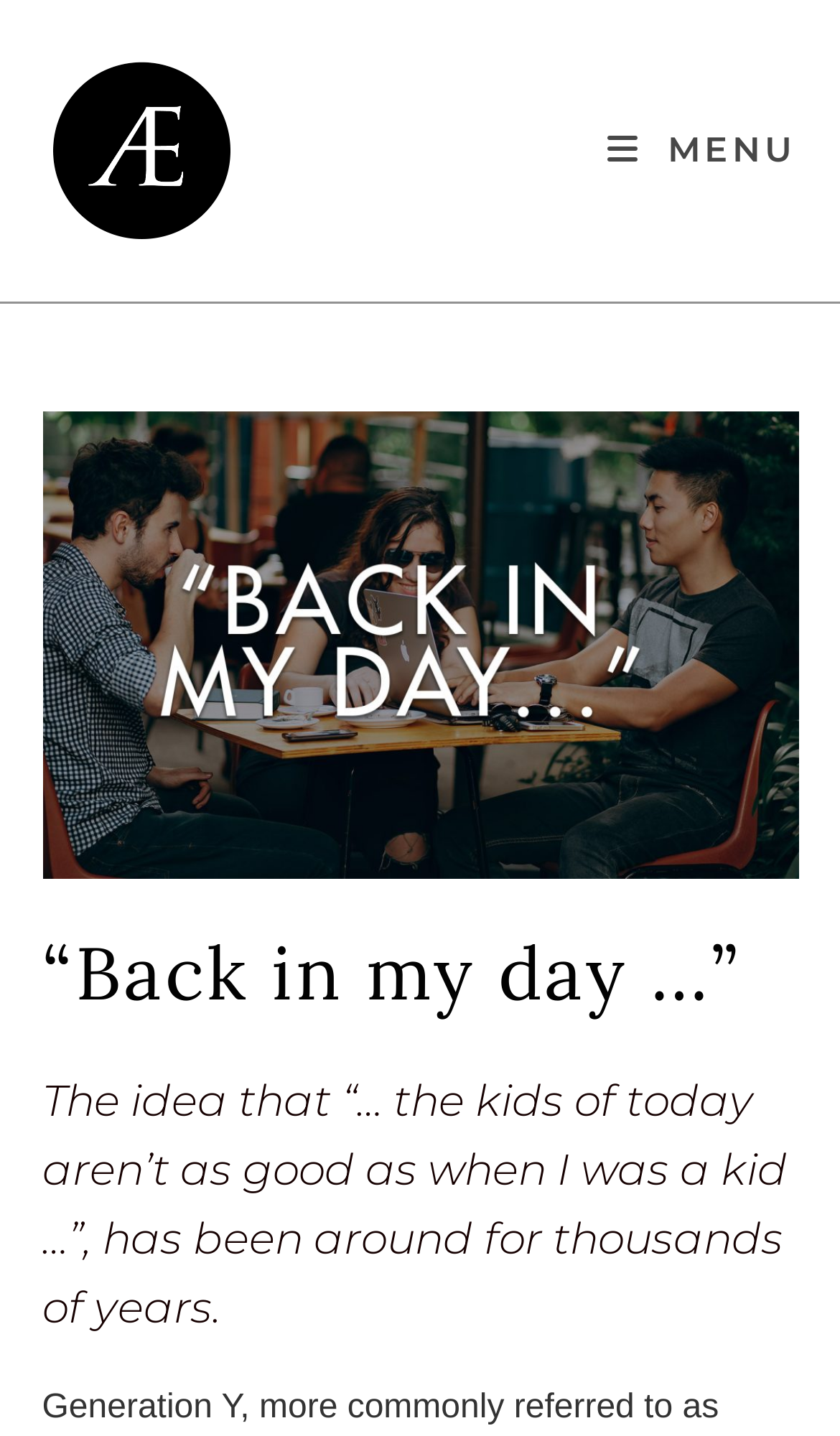Answer the question below with a single word or a brief phrase: 
What is the logo of the website?

Odd Athenaeum